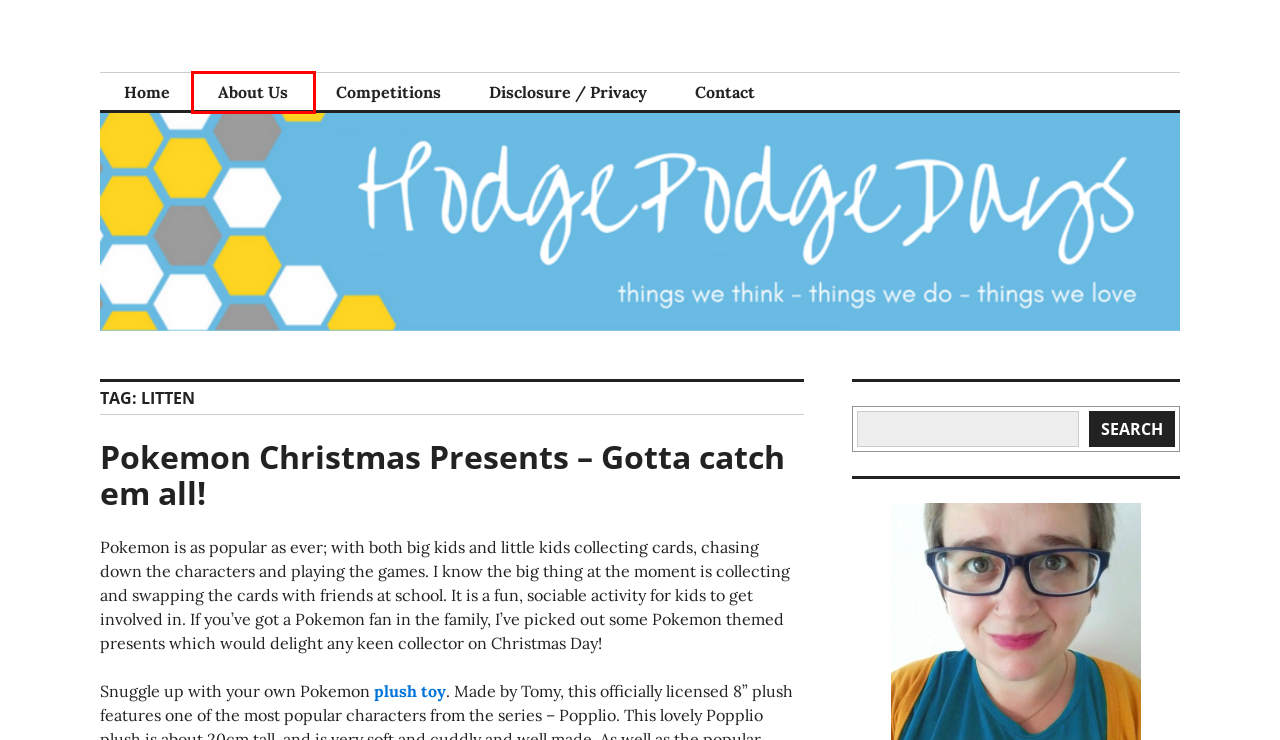You are provided with a screenshot of a webpage that has a red bounding box highlighting a UI element. Choose the most accurate webpage description that matches the new webpage after clicking the highlighted element. Here are your choices:
A. Contact - HodgePodgeDays
B. Pokemon Christmas Presents - Gotta catch em all! - HodgePodgeDays
C. Toys Archives - HodgePodgeDays
D. Disclosure / Privacy - HodgePodgeDays
E. Amazon.co.uk
F. About Us - HodgePodgeDays
G. Competitions - HodgePodgeDays
H. HodgePodgeDays - things we think - things we do - things we love

F